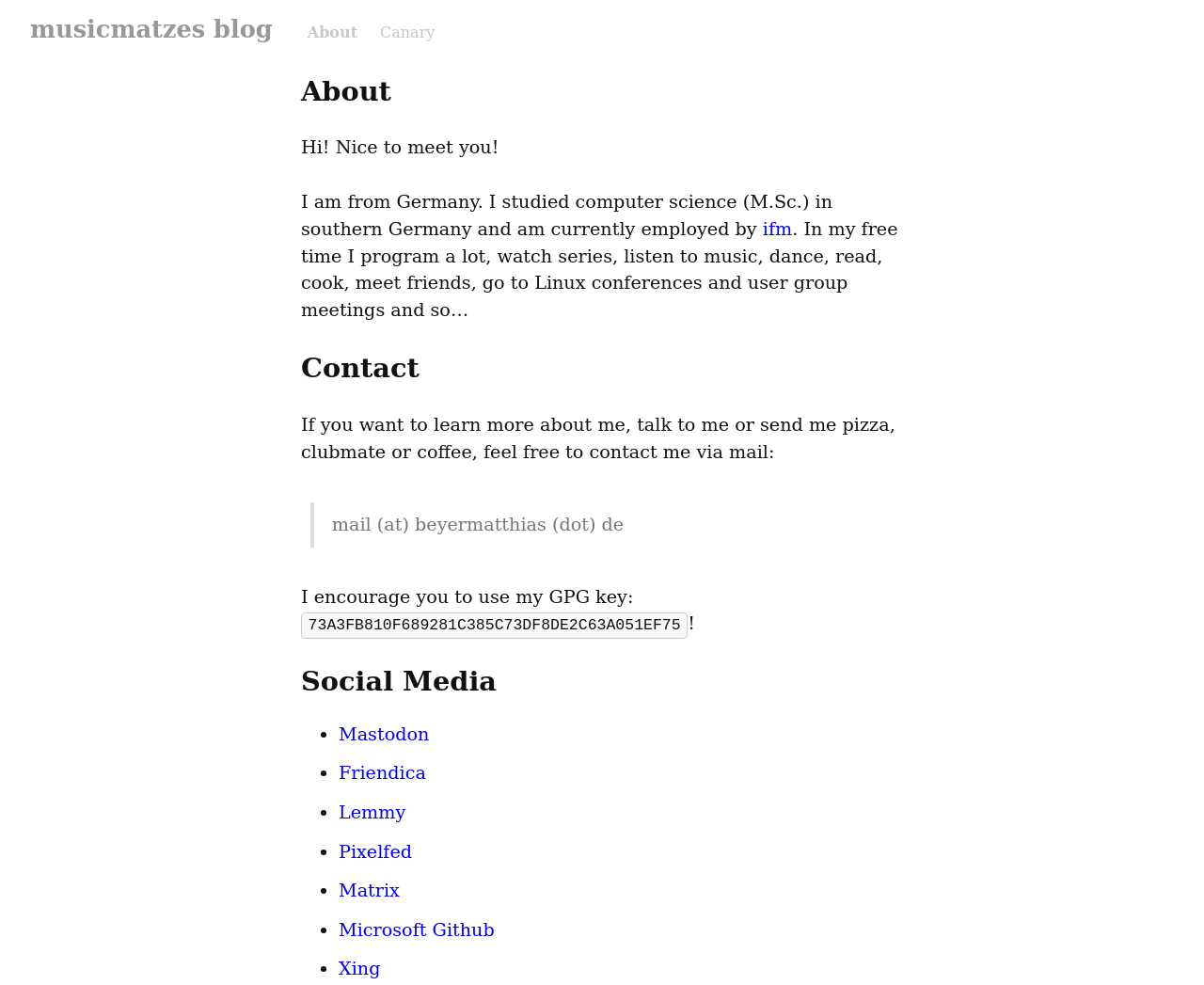Point out the bounding box coordinates of the section to click in order to follow this instruction: "contact the author via mail".

[0.276, 0.521, 0.518, 0.543]